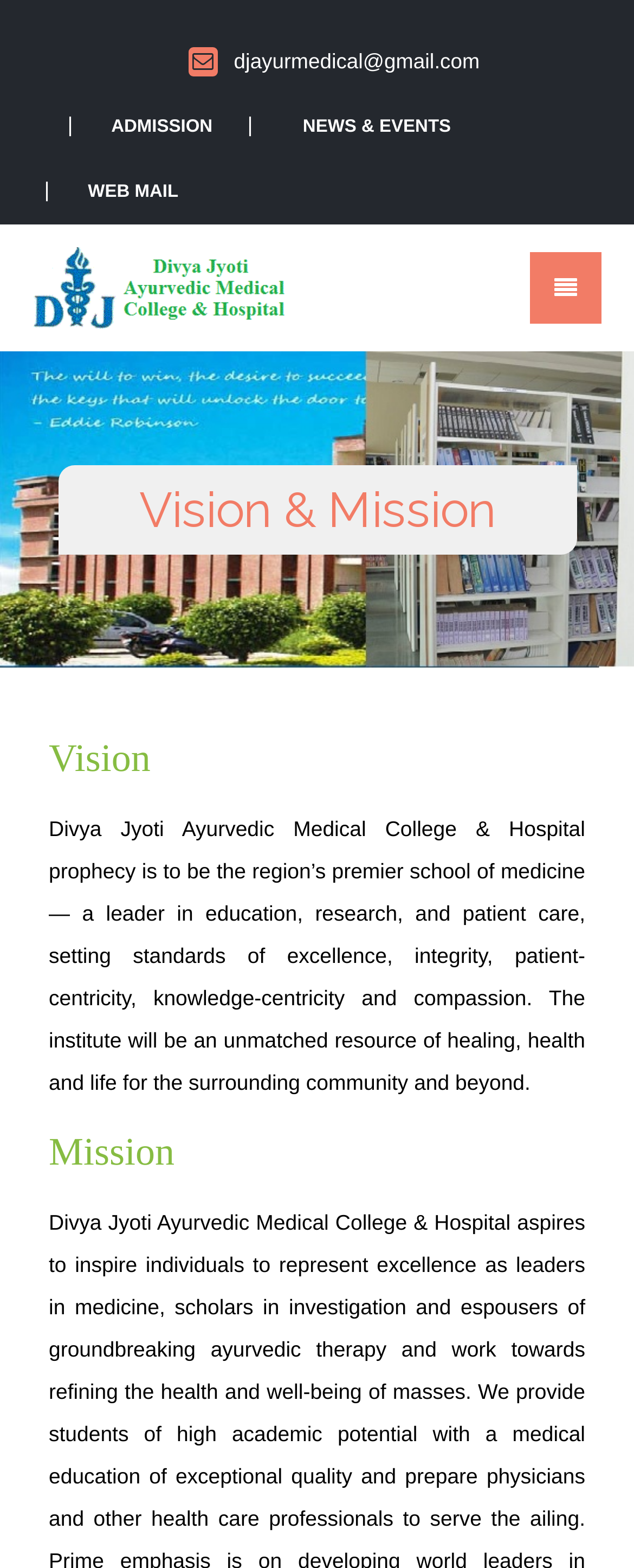Construct a comprehensive description capturing every detail on the webpage.

The webpage is about the Vision and Mission of Divya Jyoti Ayurvedic Medical College & Hospital. At the top, there is a navigation menu with three links: "ADMISSION", "NEWS & EVENTS", and "WEB MAIL". Below the navigation menu, there is a prominent heading "Vision & Mission" that spans almost the entire width of the page.

Under the "Vision & Mission" heading, there are two subheadings: "Vision" and "Mission". The "Vision" section describes the college's prophecy to be a premier school of medicine, setting standards of excellence, integrity, patient-centricity, knowledge-centricity, and compassion. This section takes up most of the page's content area.

There is also a link with a Gmail icon at the top, which appears to be an email address. Additionally, there are some decorative horizontal lines and whitespace elements scattered throughout the page, but they do not contain any meaningful content.